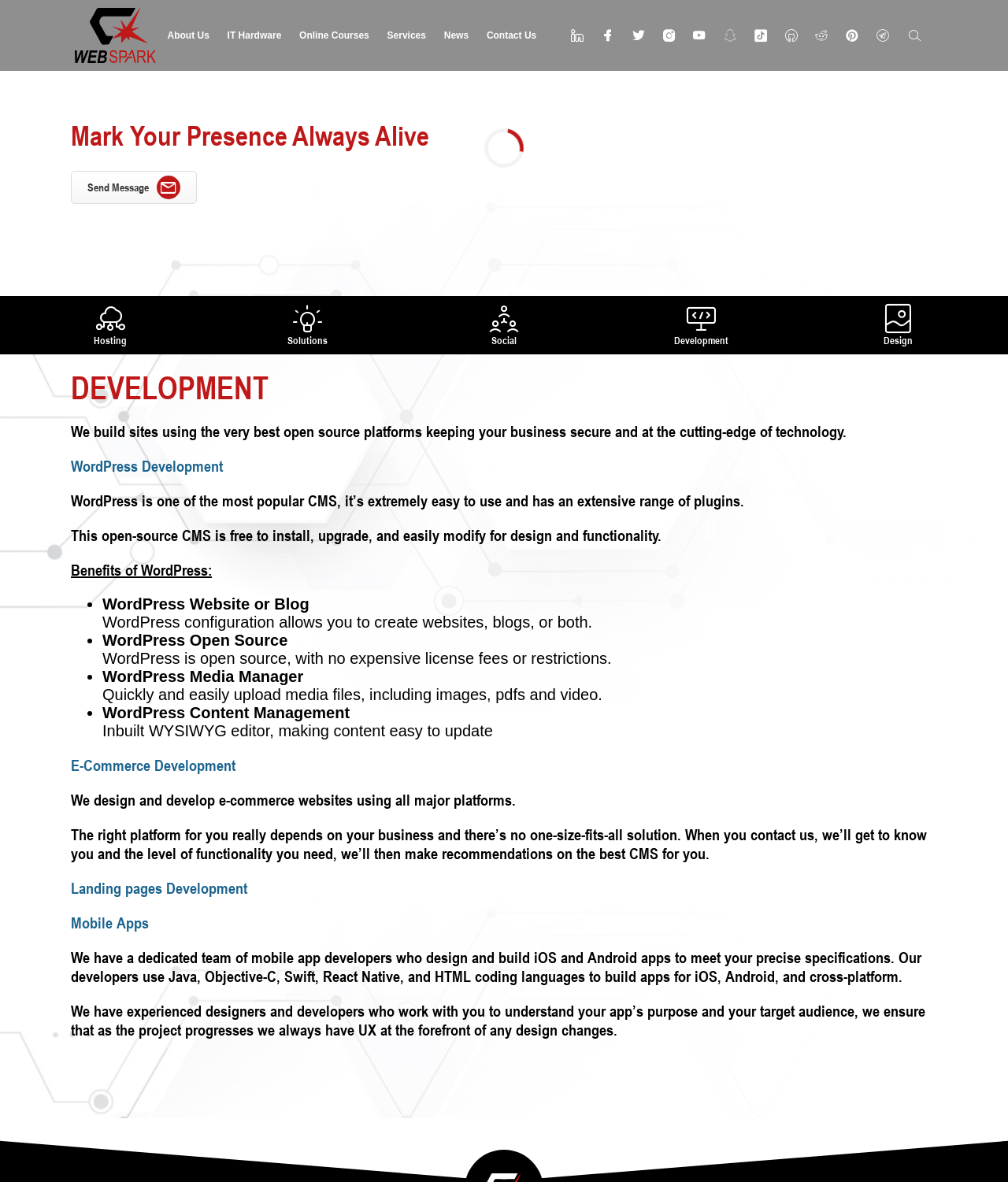Please identify the bounding box coordinates of the element I should click to complete this instruction: 'Click the 'Send Message' button'. The coordinates should be given as four float numbers between 0 and 1, like this: [left, top, right, bottom].

[0.07, 0.144, 0.195, 0.172]